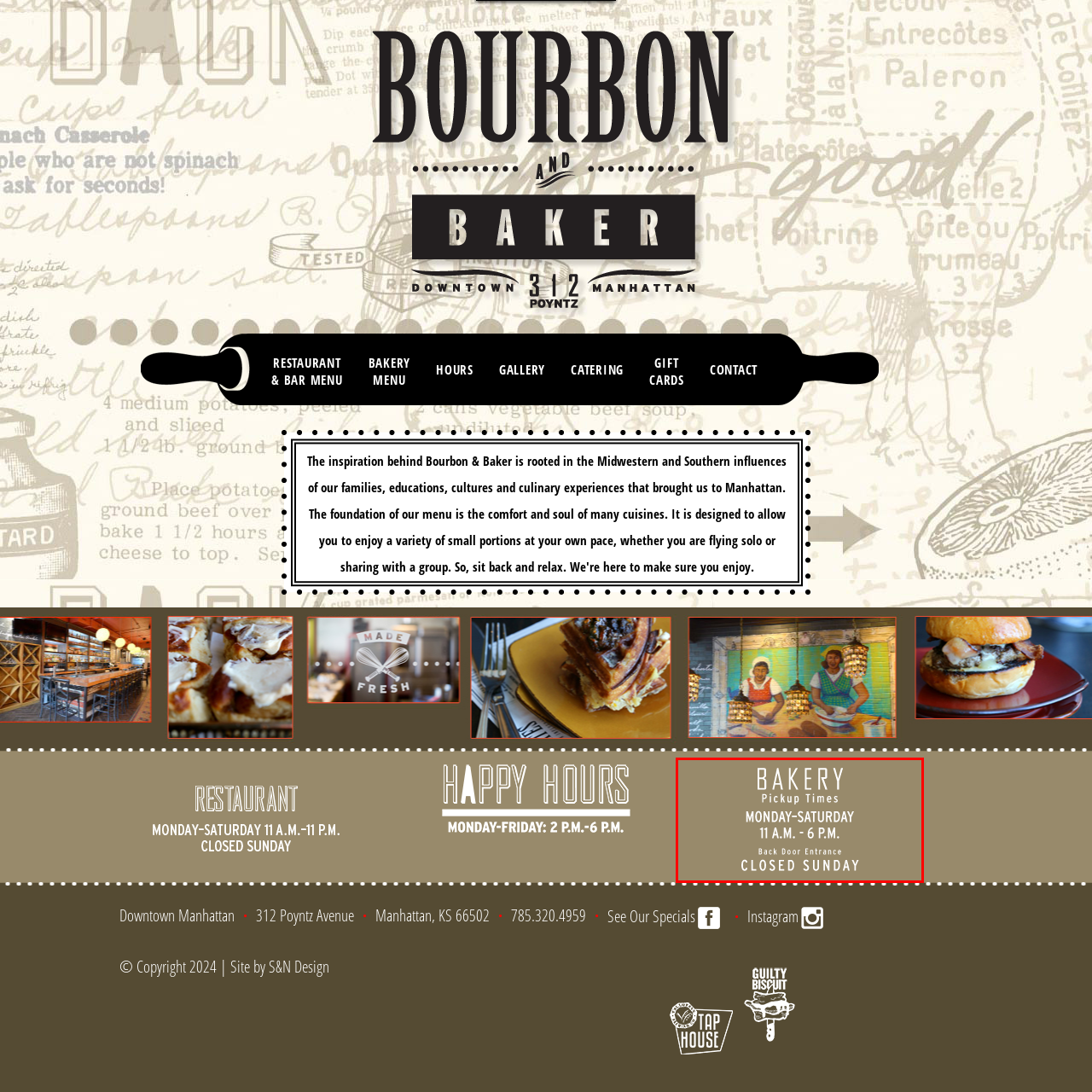Thoroughly describe the content of the image found within the red border.

The image features a stylish and minimalistic sign displaying the pickup times for a bakery. The text is prominently centered against a muted beige background, enhancing its readability. At the top, the word "BAKERY" is presented in large, bold letters, immediately catching the eye. Below it, in smaller text, is the phrase "Pickup Times," indicating the purpose of the sign.

The schedule is outlined clearly, stating that pickups are available from "MONDAY-SATURDAY" between the hours of "11 A.M. - 6 P.M." This gives potential customers a clear idea of when they can collect their orders. A note at the bottom reads "Closed Sunday," ensuring that visitors are informed of the bakery's weekly closure. Additionally, the mention of the "Back Door Entrance" suggests a specific location for pickups, indicating a streamlined process for customers. Overall, the design is straightforward and effective, conveying essential information in a visually appealing manner.